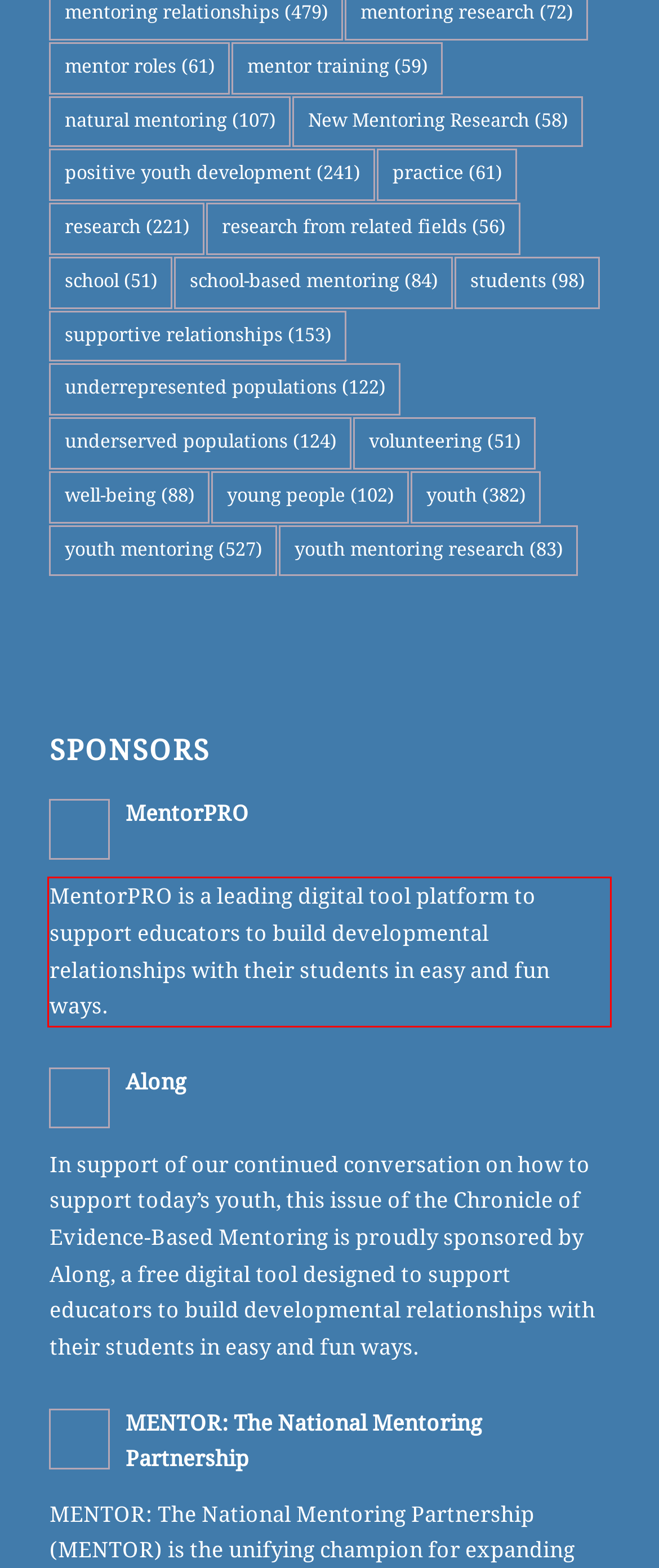With the given screenshot of a webpage, locate the red rectangle bounding box and extract the text content using OCR.

MentorPRO is a leading digital tool platform to support educators to build developmental relationships with their students in easy and fun ways.